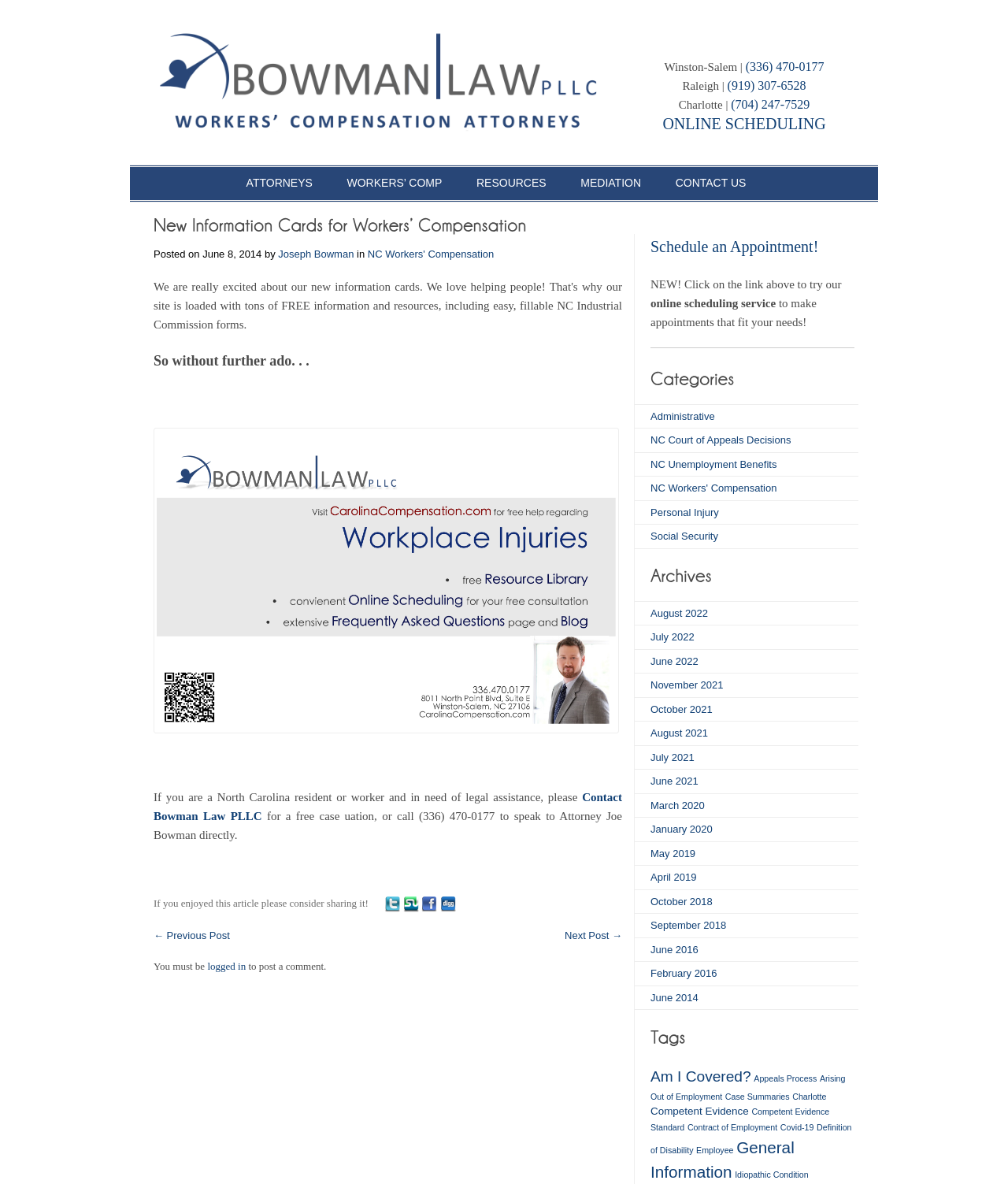Provide a one-word or short-phrase answer to the question:
How many social media platforms are listed for sharing?

4